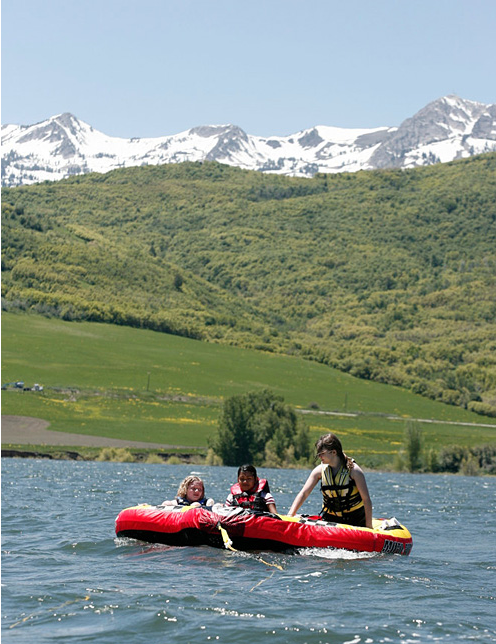Please answer the following question using a single word or phrase: 
What is the color of the life jacket worn by the older girl?

Yellow